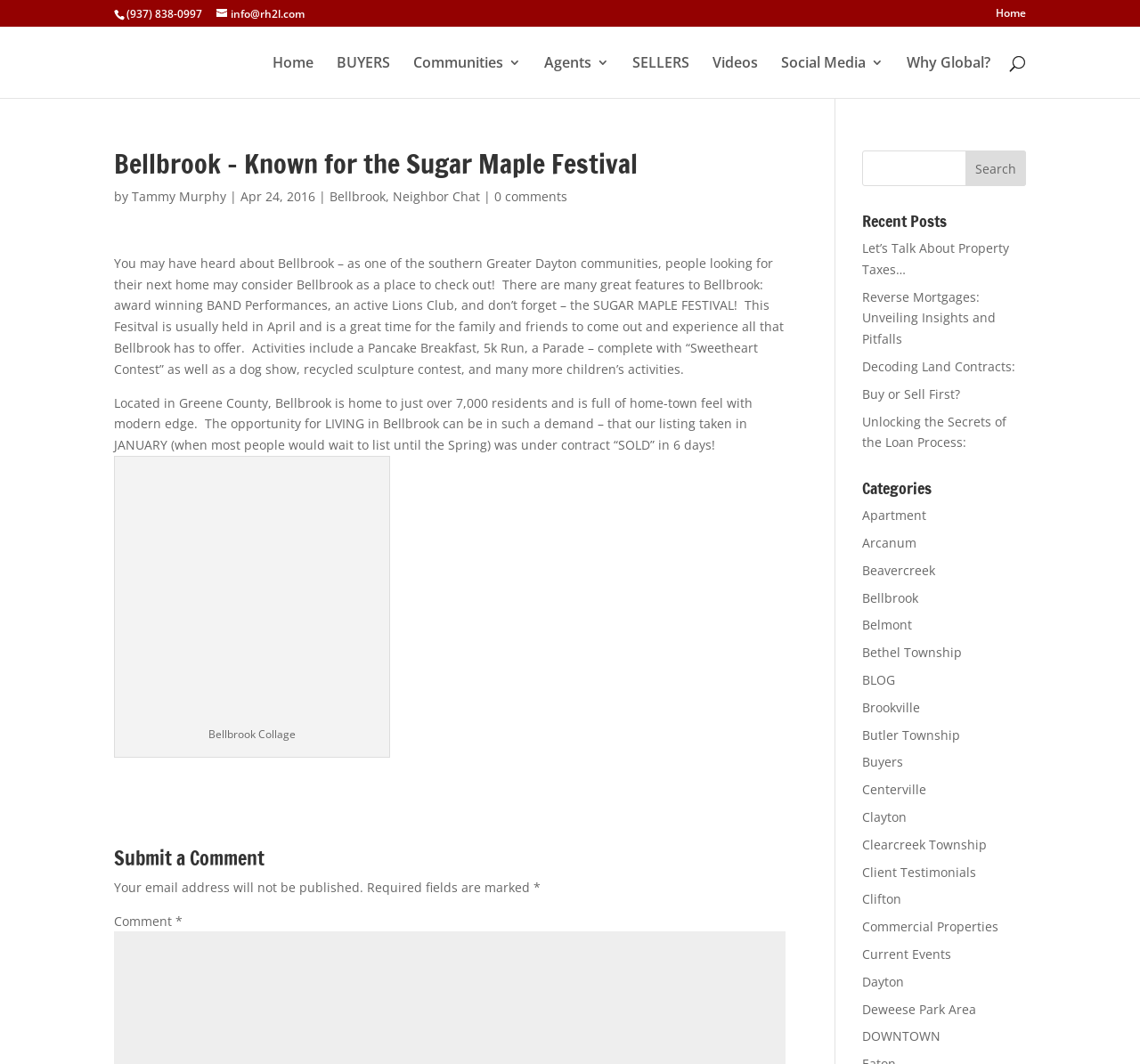Could you determine the bounding box coordinates of the clickable element to complete the instruction: "Submit a comment"? Provide the coordinates as four float numbers between 0 and 1, i.e., [left, top, right, bottom].

[0.1, 0.797, 0.689, 0.824]